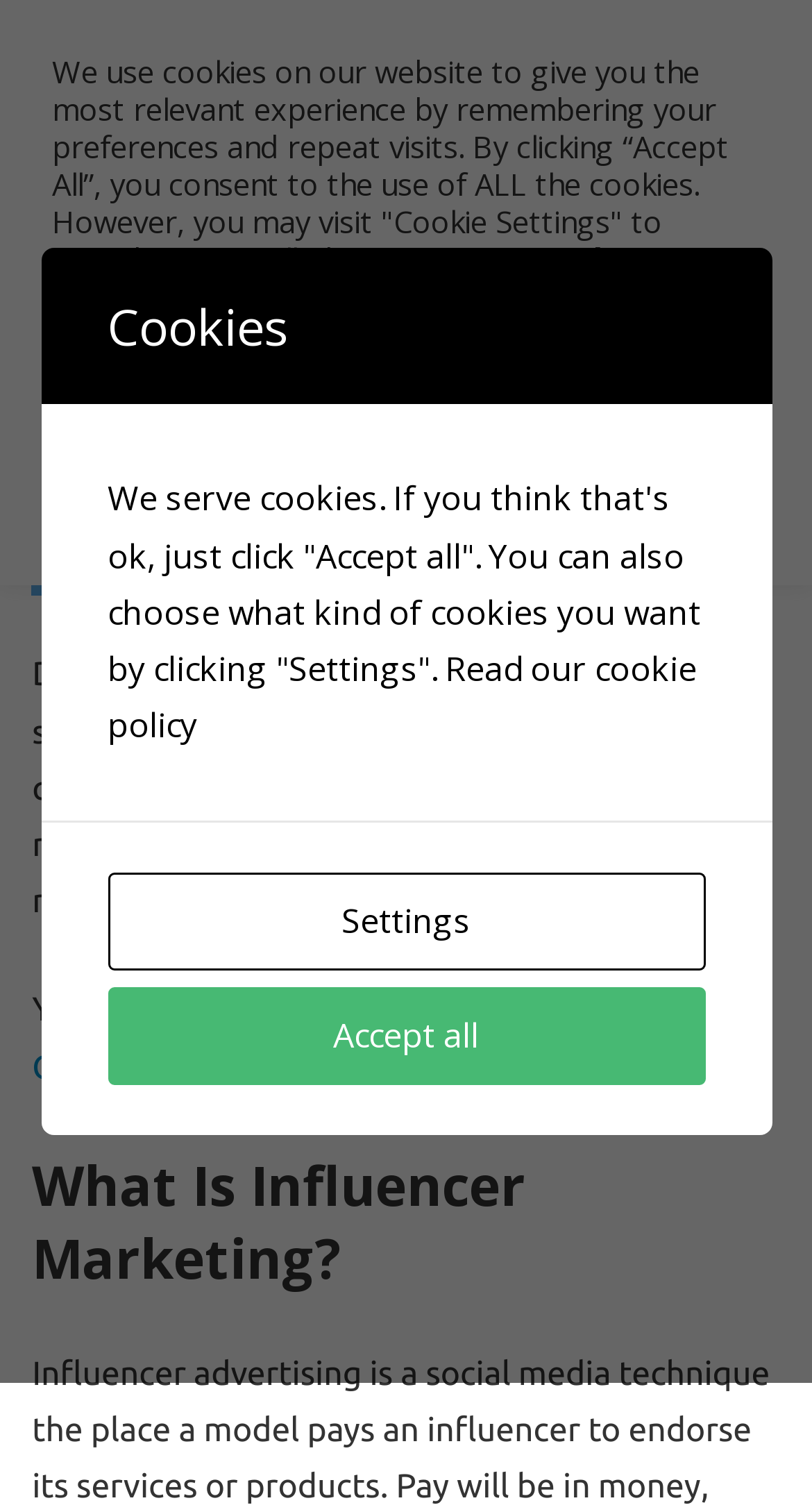Point out the bounding box coordinates of the section to click in order to follow this instruction: "Learn about Inground Lifts".

None